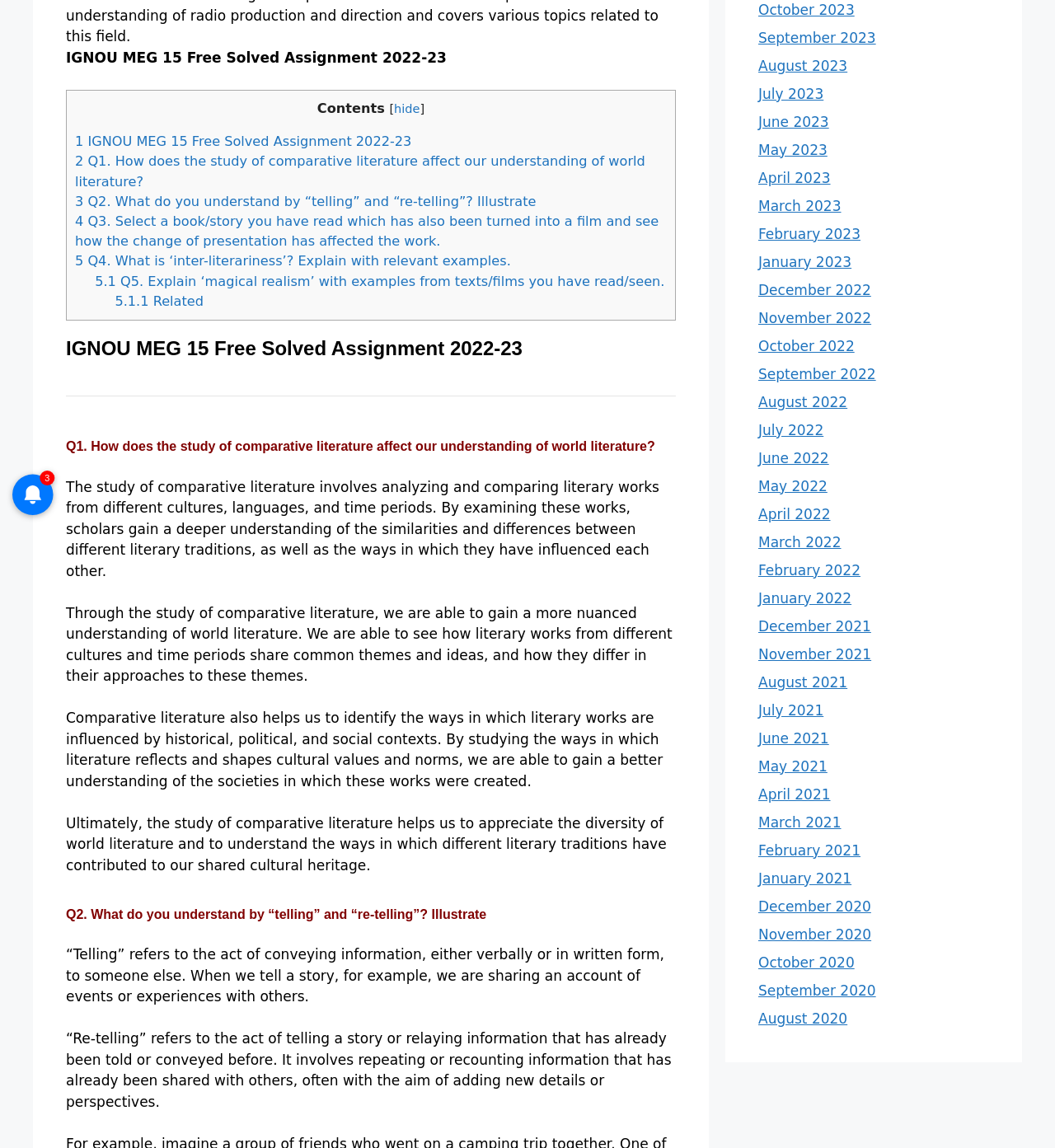Please determine the bounding box of the UI element that matches this description: October 2022. The coordinates should be given as (top-left x, top-left y, bottom-right x, bottom-right y), with all values between 0 and 1.

[0.719, 0.294, 0.81, 0.308]